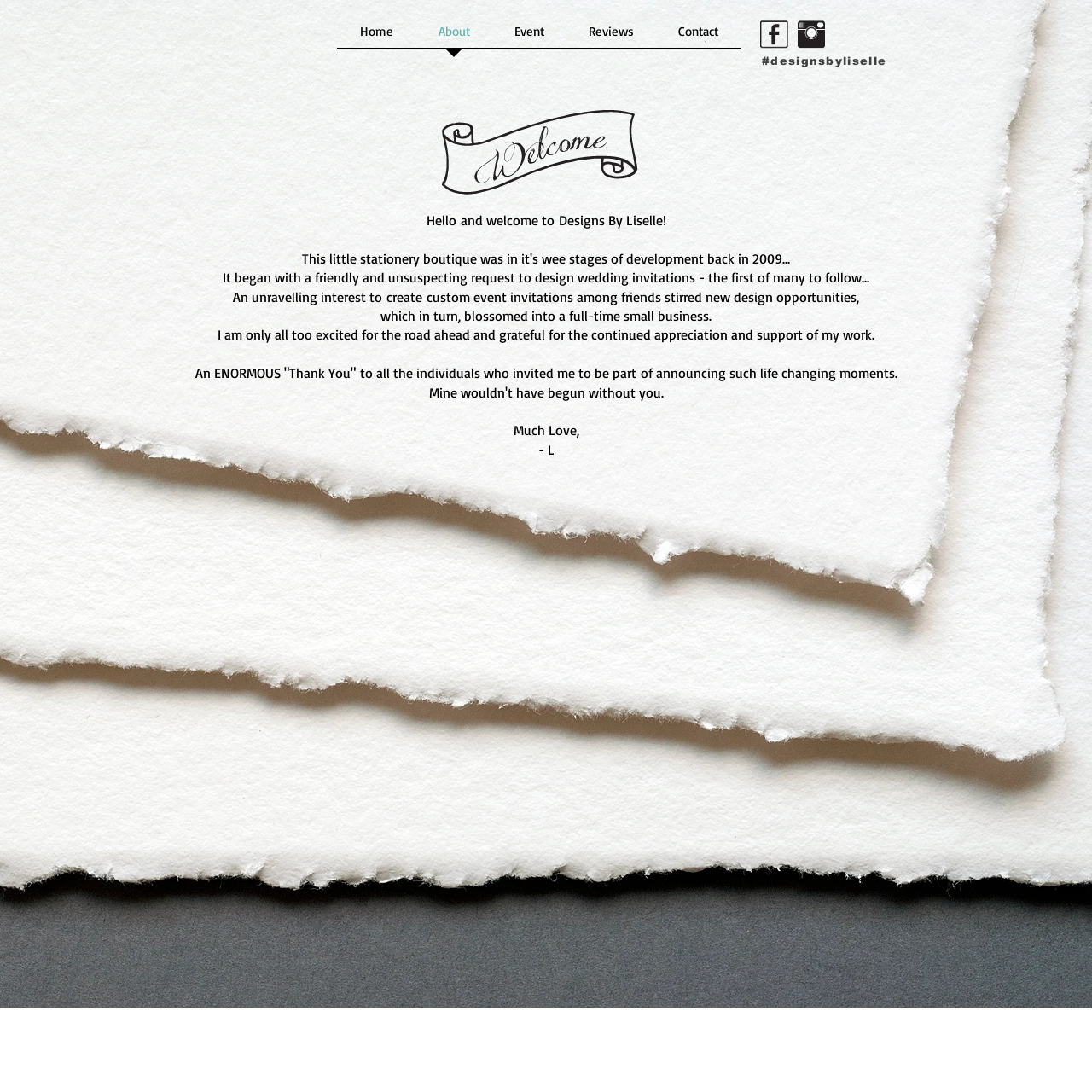What is the author's profession?
Craft a detailed and extensive response to the question.

The author's profession is a designer because the text on the page mentions 'designing wedding invitations' and 'custom event invitations', which suggests that the author is involved in designing event invitations. The text also mentions 'design opportunities' and 'small business', which further supports the idea that the author is a designer.